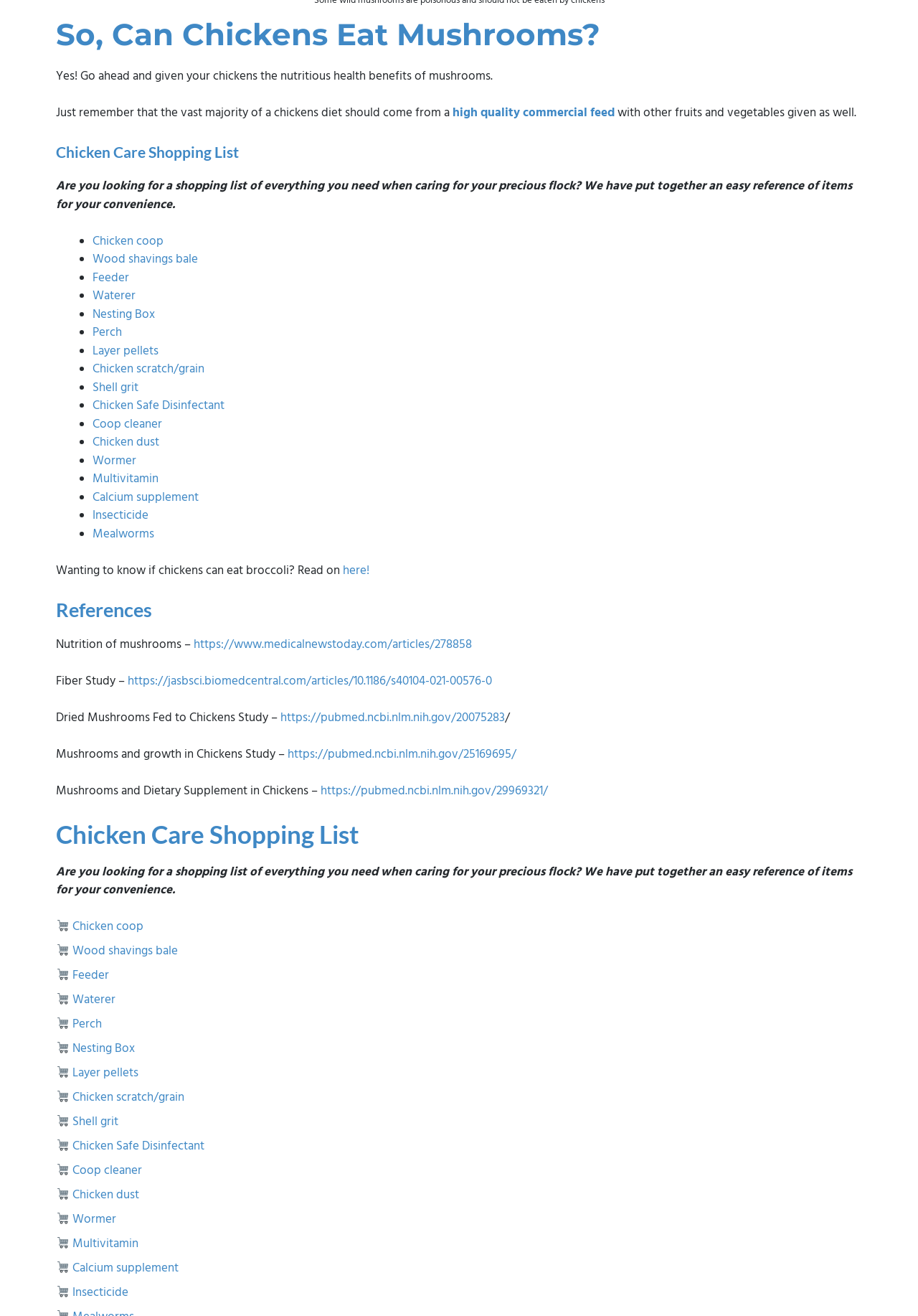Please answer the following question as detailed as possible based on the image: 
Can chickens eat mushrooms?

According to the webpage, the heading 'So, Can Chickens Eat Mushrooms?' is followed by a text that says 'Yes! Go ahead and give your chickens the nutritious health benefits of mushrooms.' This indicates that chickens can eat mushrooms.